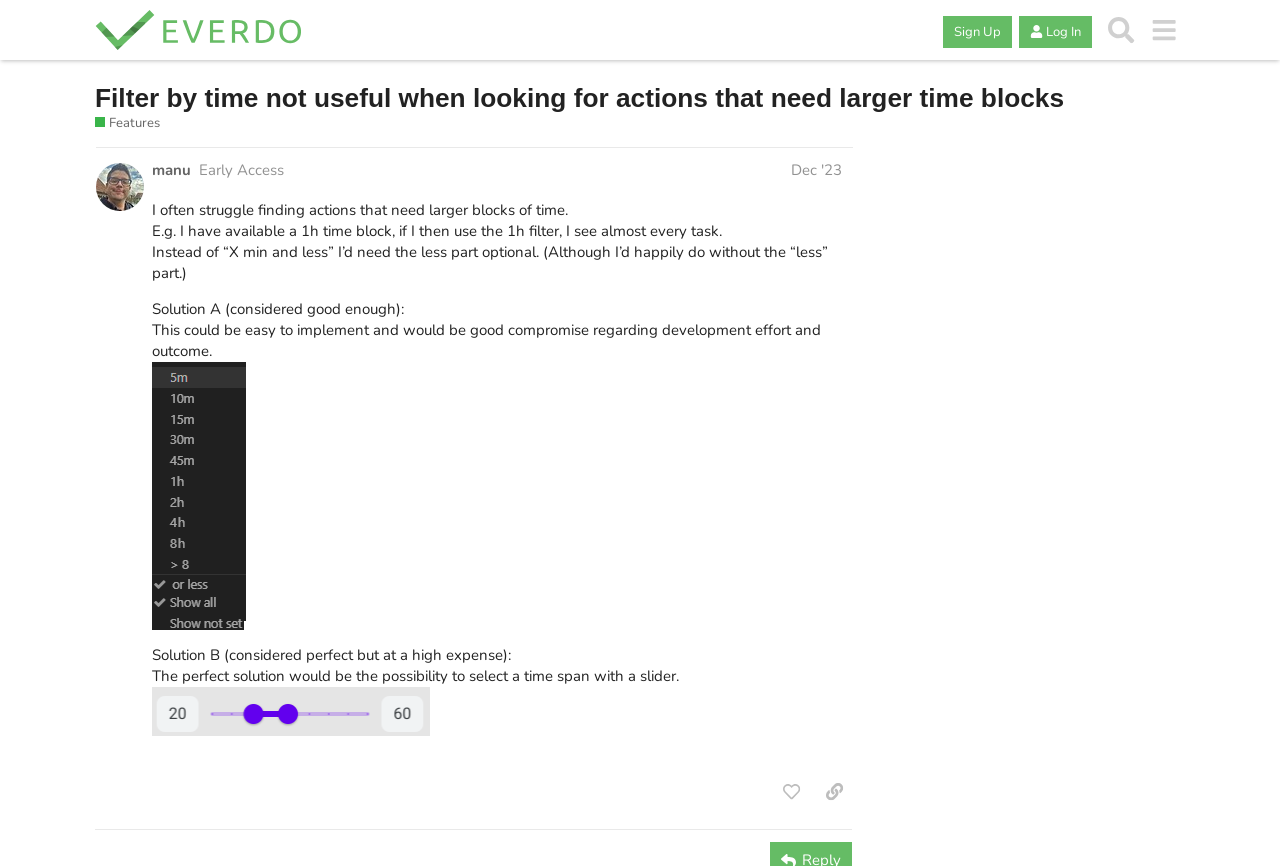Using the details in the image, give a detailed response to the question below:
How many solutions are proposed in the post?

The number of solutions proposed in the post can be found by looking at the text of the post, where it says 'Solution A (considered good enough):' and 'Solution B (considered perfect but at a high expense):'. There are two solutions mentioned, hence the answer is 2.